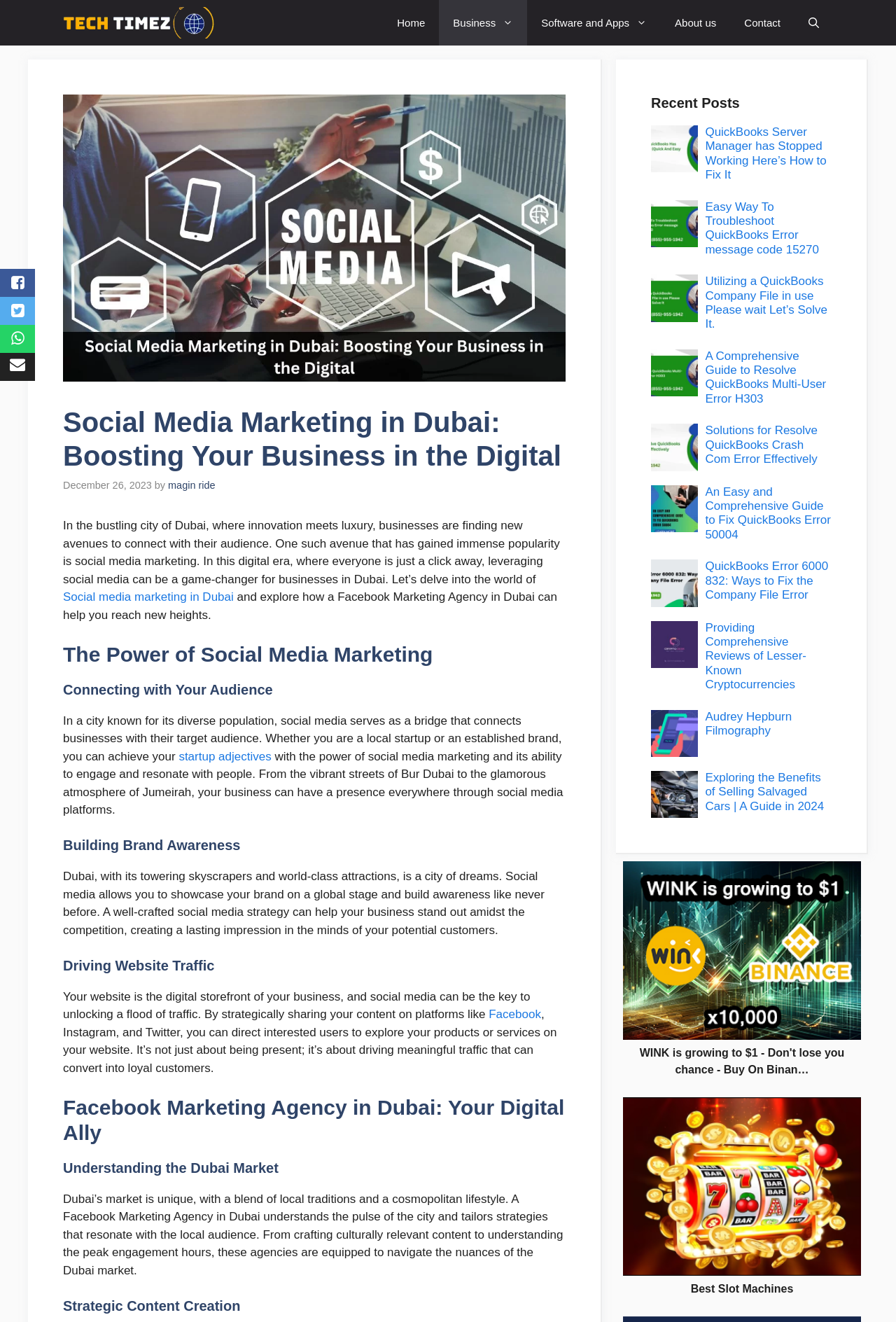Generate the title text from the webpage.

Social Media Marketing in Dubai: Boosting Your Business in the Digital